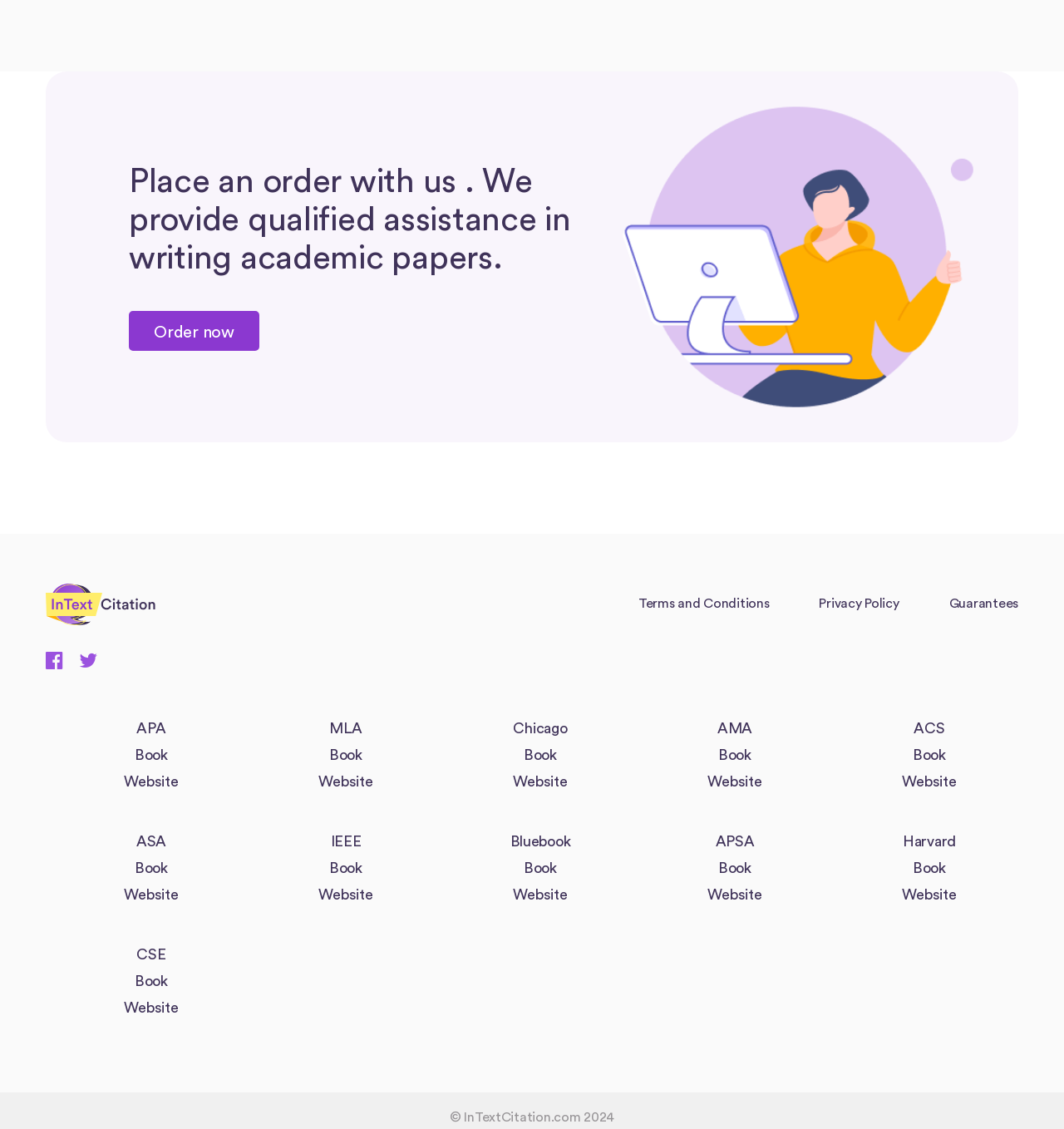Answer briefly with one word or phrase:
What is the name of the website?

InTextCitation.com